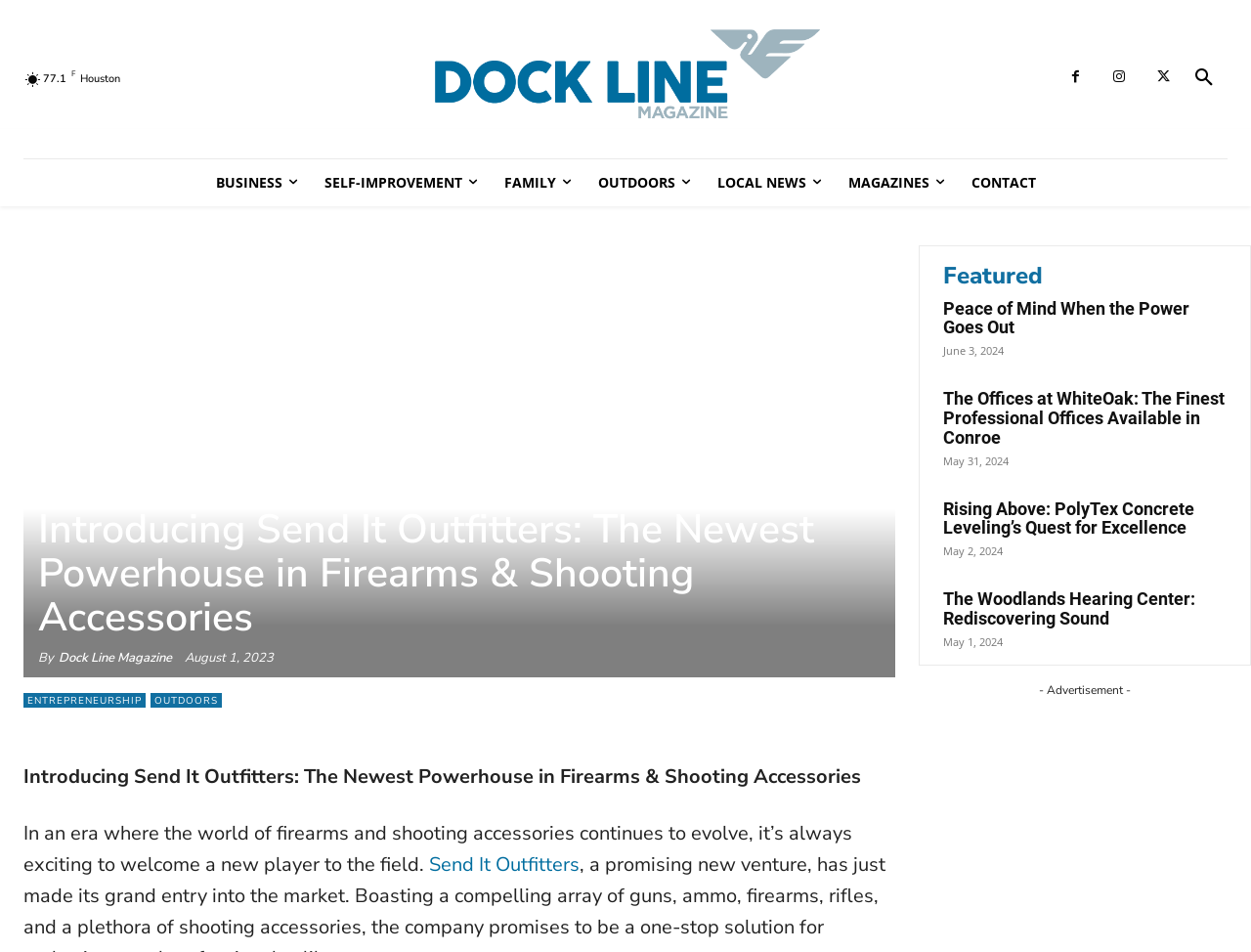What is the name of the magazine?
From the image, respond using a single word or phrase.

Dock Line Magazine